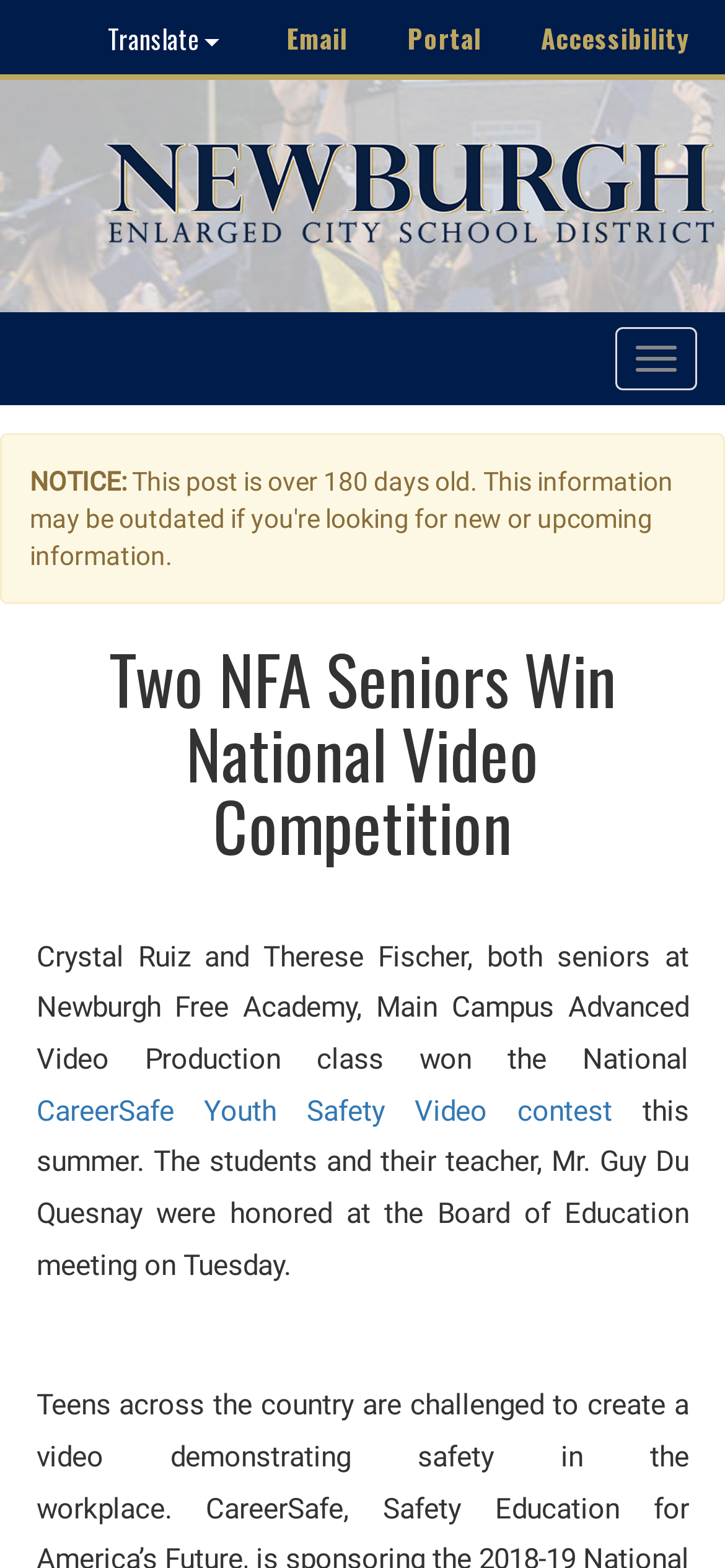What is the name of the video contest mentioned in the article?
Craft a detailed and extensive response to the question.

I read the article and found the sentence that mentions the video contest. The sentence is 'Crystal Ruiz and Therese Fischer, both seniors at Newburgh Free Academy, Main Campus Advanced Video Production class won the National CareerSafe Youth Safety Video contest this summer.' From this sentence, I extracted the name of the video contest as CareerSafe Youth Safety Video contest.